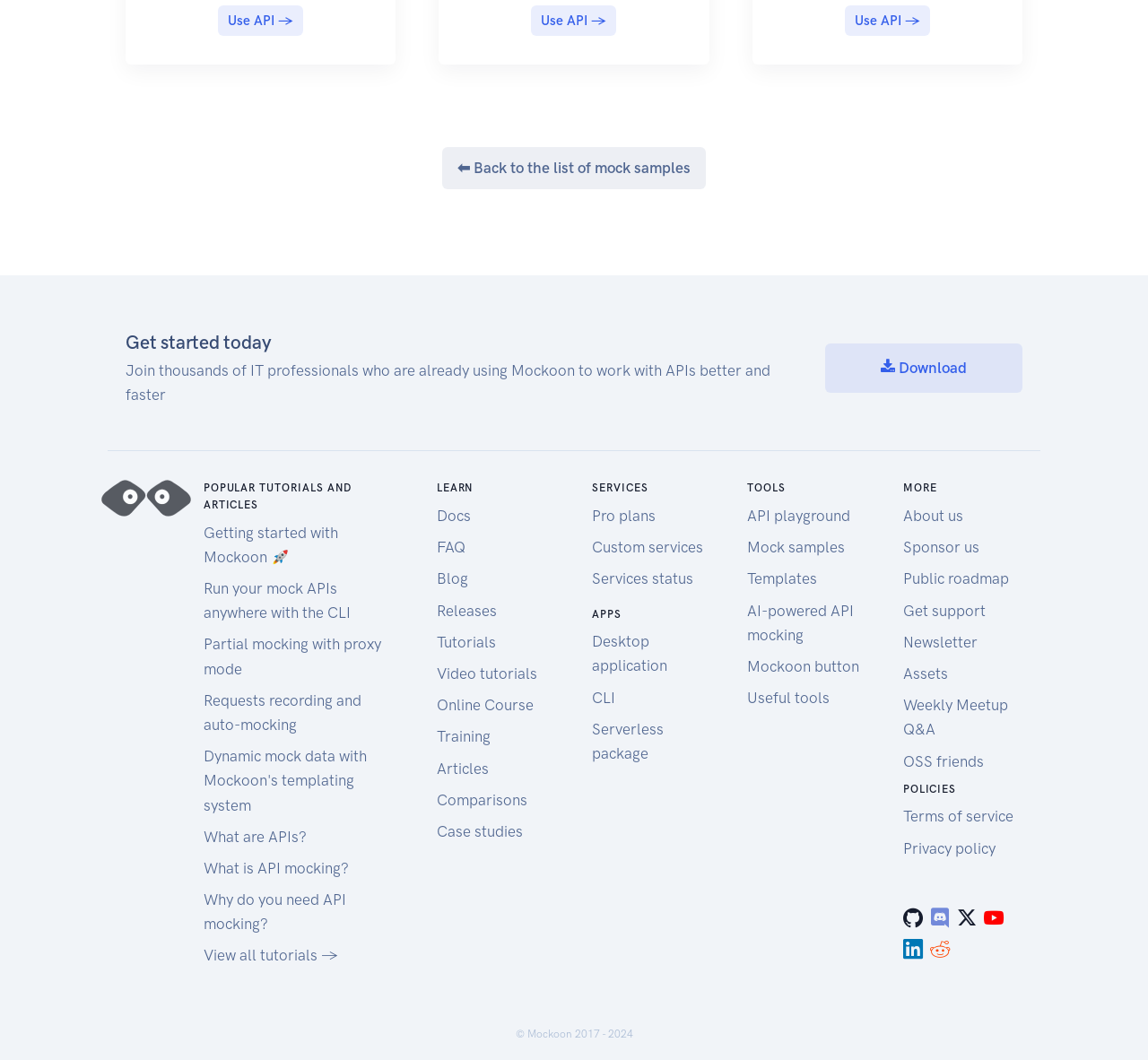Locate the bounding box coordinates of the element that should be clicked to execute the following instruction: "Click on 'Use API →'".

[0.19, 0.005, 0.264, 0.033]